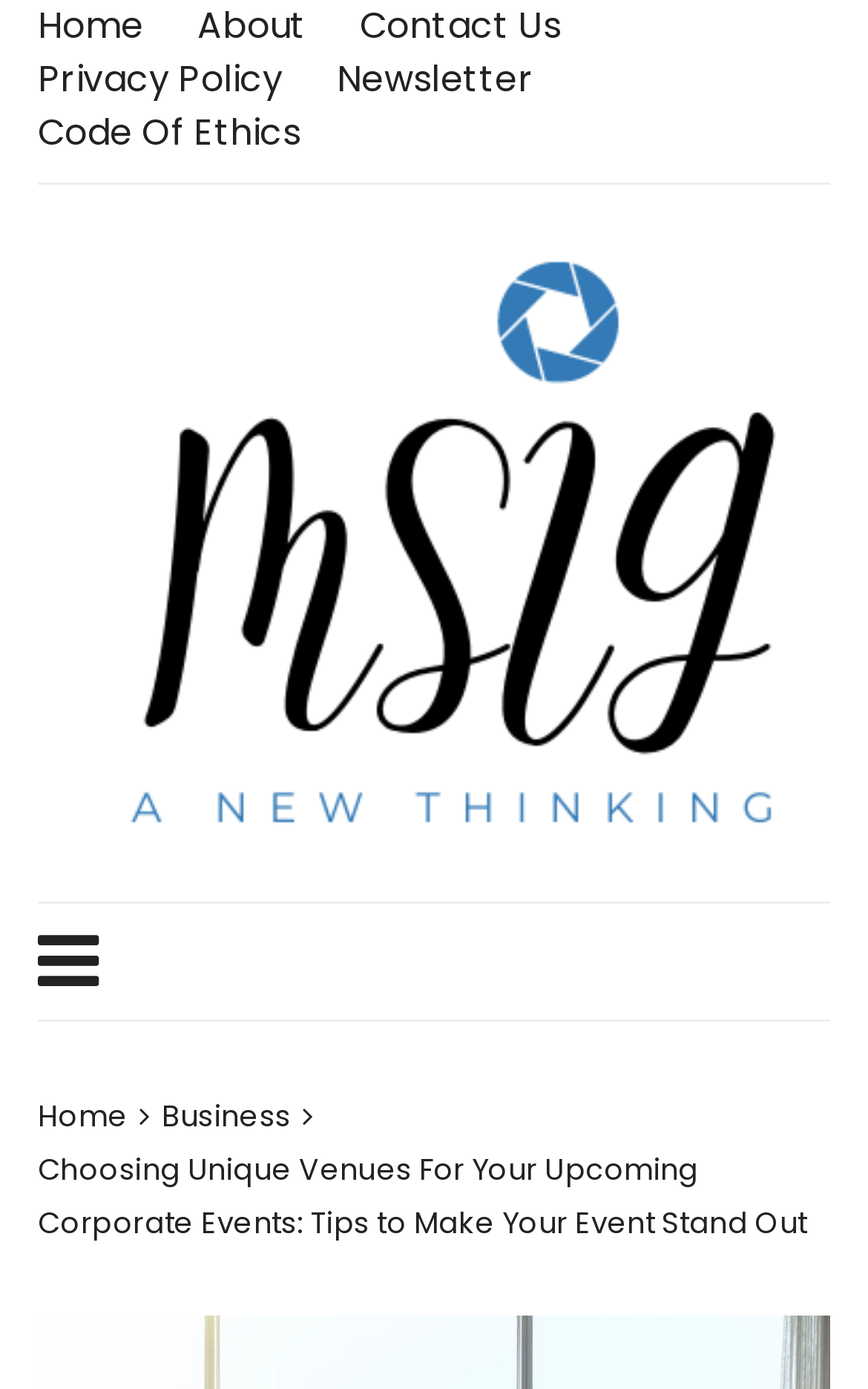Show the bounding box coordinates of the element that should be clicked to complete the task: "contact us".

[0.414, 0.0, 0.646, 0.038]